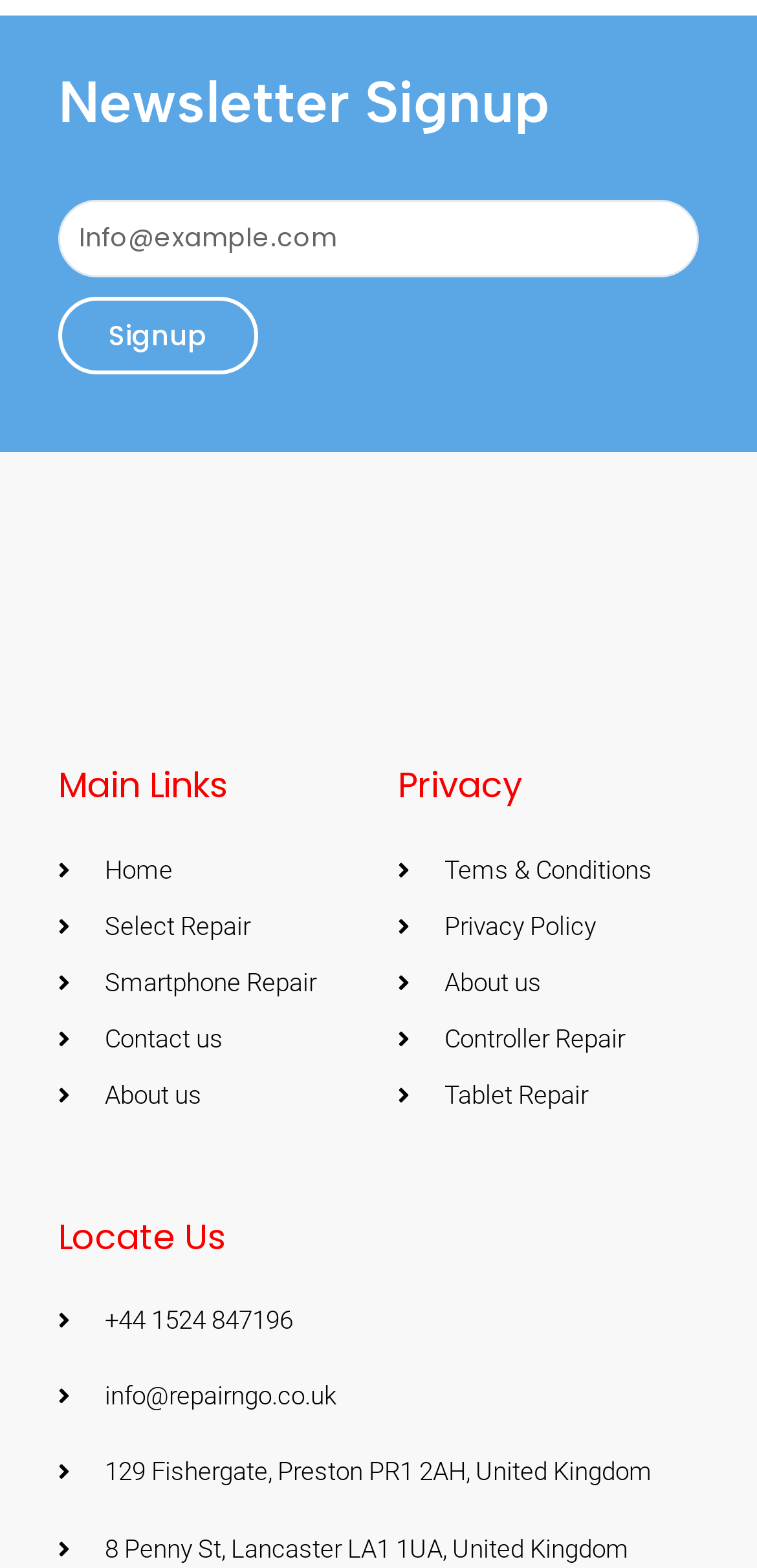What is the phone number to contact?
Based on the image content, provide your answer in one word or a short phrase.

+44 1524 847196